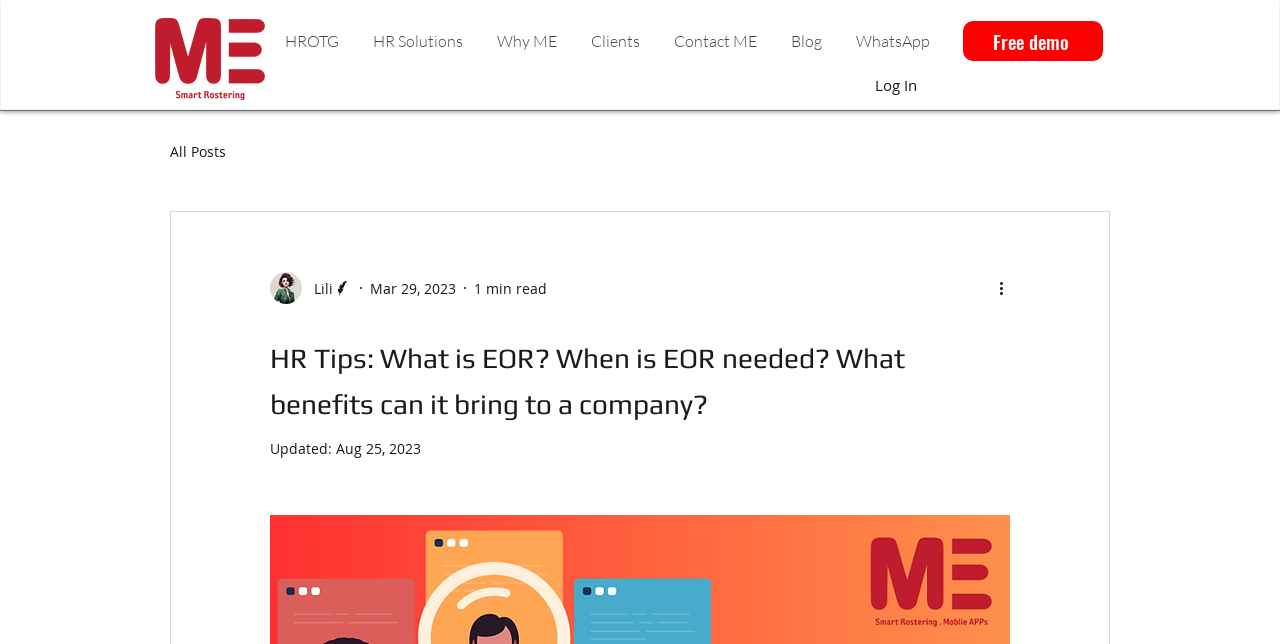Identify the bounding box coordinates for the element you need to click to achieve the following task: "Read the 'HR Tips' blog post". Provide the bounding box coordinates as four float numbers between 0 and 1, in the form [left, top, right, bottom].

[0.211, 0.514, 0.789, 0.657]